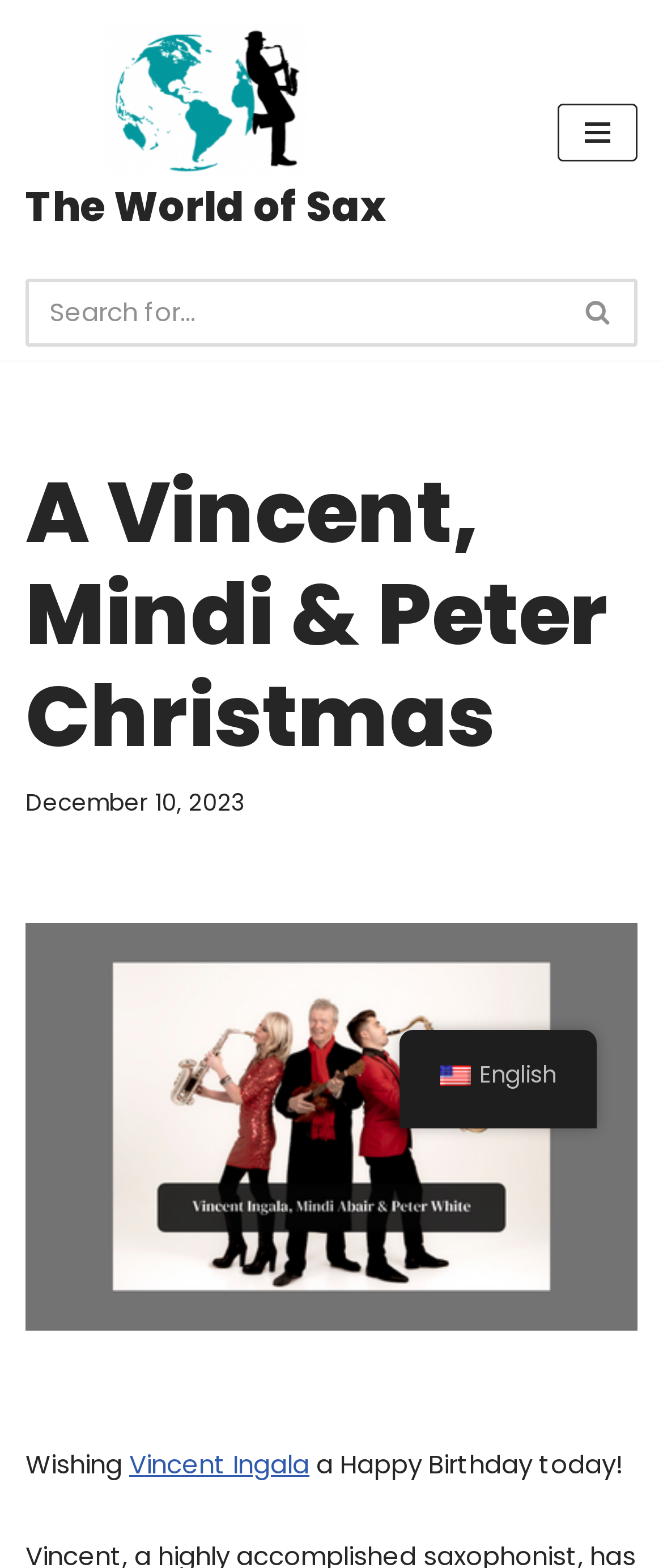Give the bounding box coordinates for the element described as: "parent_node: Search for... aria-label="Search"".

[0.846, 0.178, 0.962, 0.221]